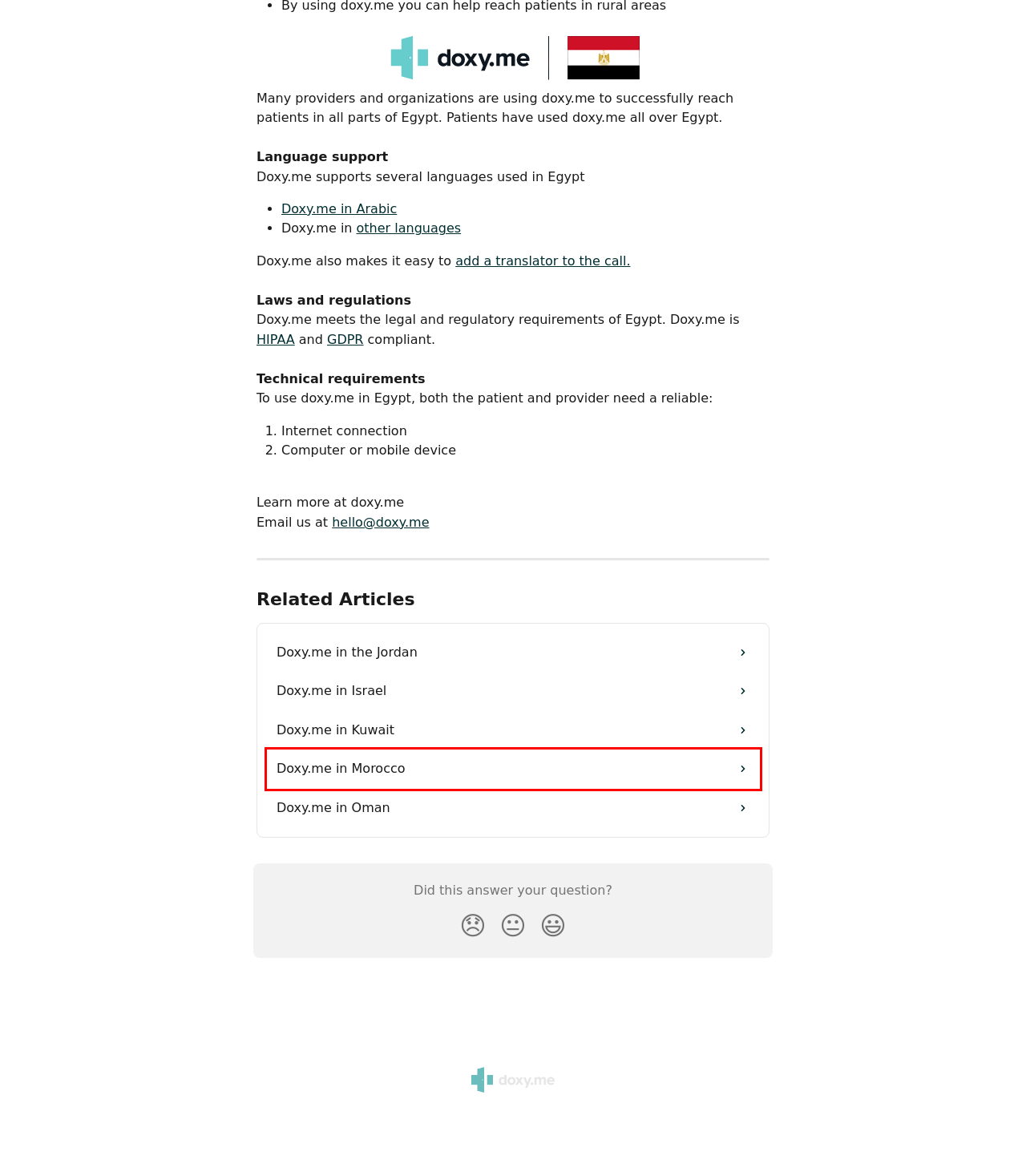Analyze the screenshot of a webpage featuring a red rectangle around an element. Pick the description that best fits the new webpage after interacting with the element inside the red bounding box. Here are the candidates:
A. Doxy.me in Morocco | Doxy.me Help Center
B. Doxy.me in Oman | Doxy.me Help Center
C. How to add an interpreter | Doxy.me Help Center
D. Doxy.me in Kuwait | Doxy.me Help Center
E. Doxy.me in Israel | Doxy.me Help Center
F. Language Support | Doxy.me Help Center
G. Doxy.me in the Jordan | Doxy.me Help Center
H. Using doxy.me in Arabic | Doxy.me Help Center

A